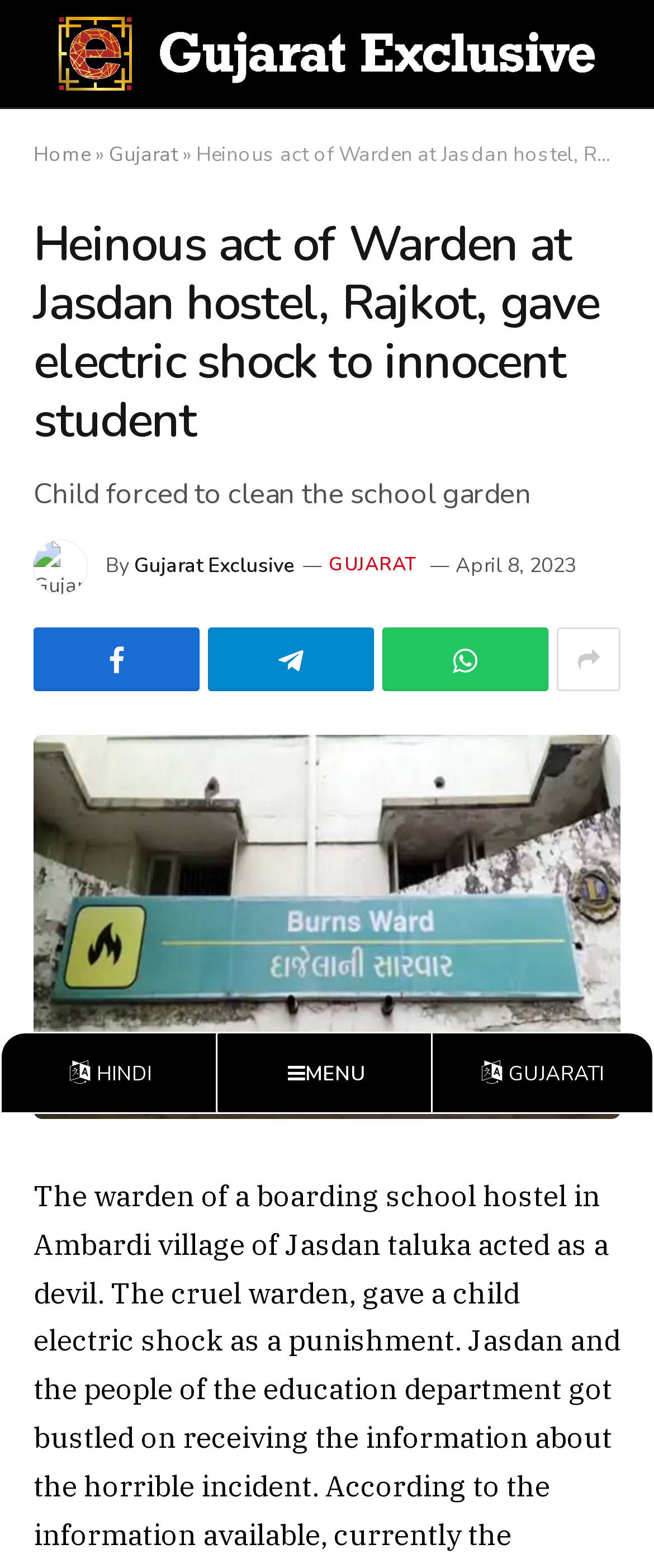Explain the contents of the webpage comprehensively.

The webpage appears to be a news article page. At the top, there is a logo of "Gujarat Exclusive" with a link to the website, accompanied by an image of the same logo. Below the logo, there are navigation links to "Home" and "Gujarat", separated by a "»" symbol.

The main headline of the article, "Heinous act of Warden at Jasdan hostel, Rajkot, gave electric shock to innocent student", is prominently displayed in a large font size. Below the headline, there is a subheading that reads "Child forced to clean the school garden". 

To the right of the subheading, there is a small image of "Gujarat Exclusive" and a byline that reads "By Gujarat Exclusive". Next to the byline, there is a link to "GUJARAT" and a timestamp that reads "April 8, 2023".

Below the article's metadata, there are four social media links, represented by icons, aligned horizontally. 

The main content of the article is a large block of text, which is not explicitly described in the accessibility tree. However, based on the meta description, it appears to be a news article about a cruel warden who gave a child an electric shock as punishment.

At the bottom of the page, there are three language options: "HINDI", "MENU", and "GUJARATI", which are represented by icons and links.